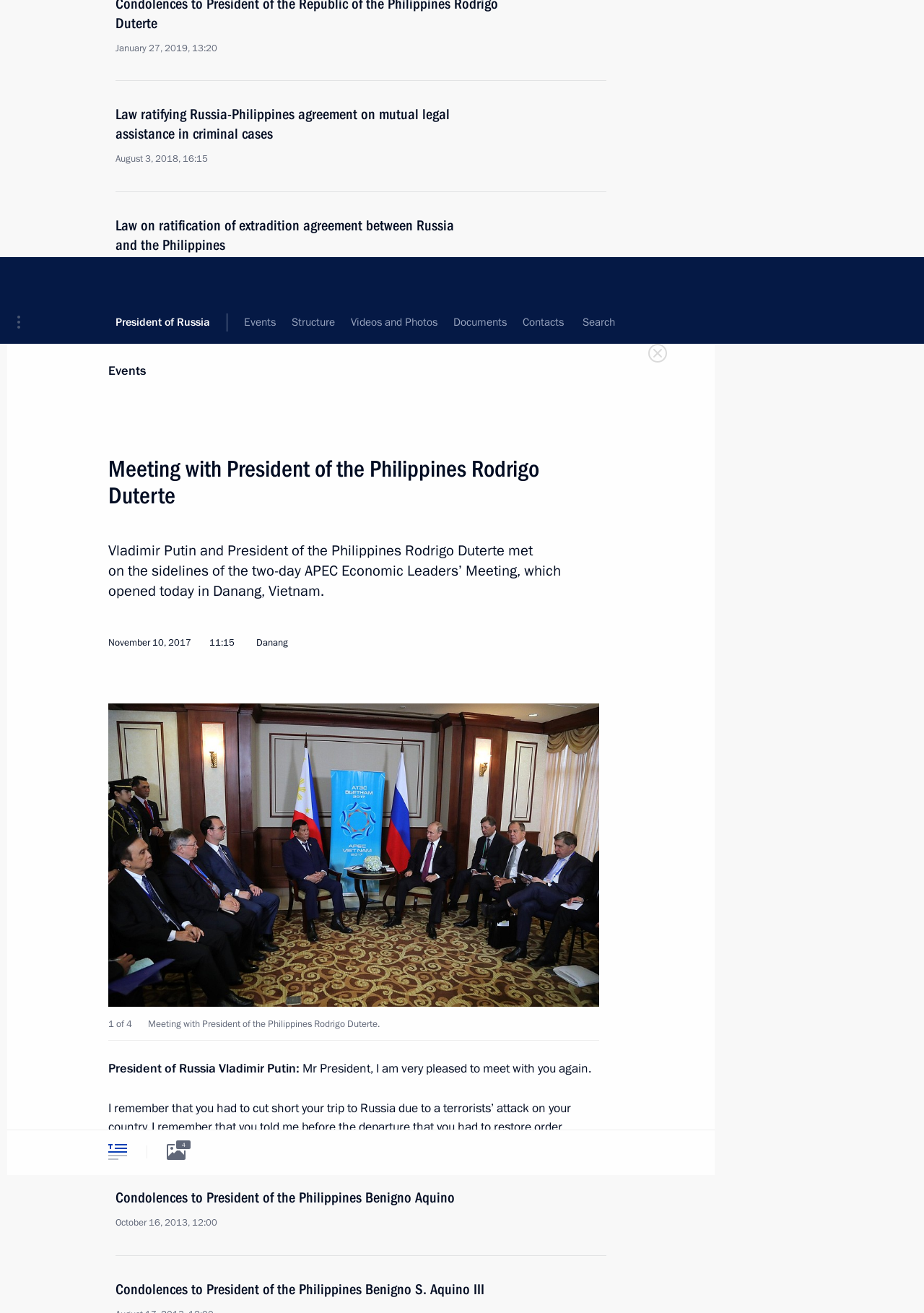Who is the President of the Philippines mentioned in the transcript?
Using the details shown in the screenshot, provide a comprehensive answer to the question.

I found the answer by looking at the transcript of the conversation between Vladimir Putin and the President of the Philippines, and found that the President of the Philippines is Rodrigo Duterte.